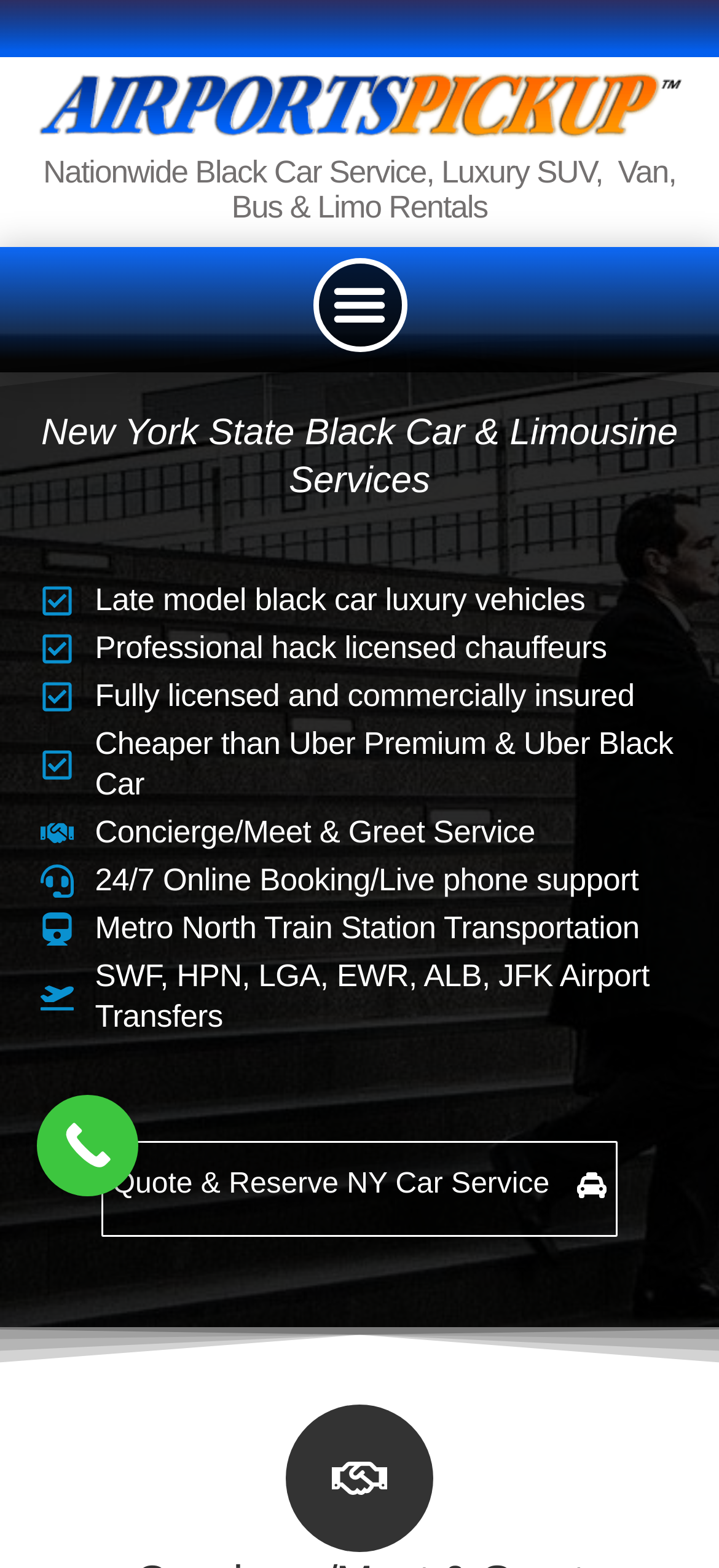Write an exhaustive caption that covers the webpage's main aspects.

The webpage is about a New York car service and airport transfer company. At the top, there is an image with the caption "Airport Pickup Limousine Service". Below the image, there is a heading that reads "Nationwide Black Car Service, Luxury SUV, Van, Bus & Limo Rentals". 

To the right of the image, there is a button labeled "Menu Toggle". 

Below the image and the button, there is a large heading that reads "New York State Black Car & Limousine Services", which is also a clickable link. 

Under the heading, there are several paragraphs of text that describe the services offered by the company. The text is arranged in a vertical column and includes information about the company's vehicles, chauffeurs, insurance, pricing, and services such as concierge and meet-and-greet. 

Further down the page, there are two prominent links: "Quote & Reserve NY Car Service" and "Call Now Button". The "Call Now Button" is located near the bottom left of the page, while the "Quote & Reserve NY Car Service" link is located near the bottom center of the page.